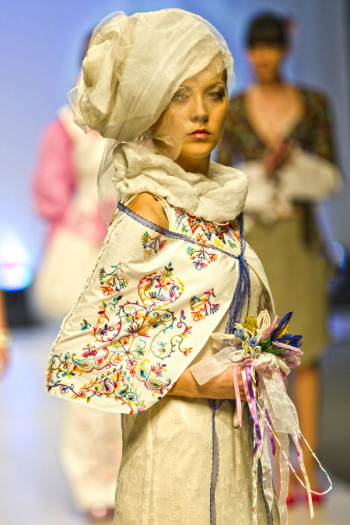Produce a meticulous caption for the image.

The image showcases a model on the runway during the "Sabotage at Lviv Fashion Week Spring 2011," where designers Nazarova, Paliy, and Sehh presented their latest collections. The model is adorned in an exquisite outfit characterized by intricate floral embroidery that merges traditional motifs with contemporary design. She wears a delicate, sheer headpiece, complementing her ethereal look. In her hands, she holds a bouquet wrapped in soft, flowing fabric that enhances the overall elegance of her appearance. The soft lighting and blurred background help to emphasize the model and her attire, capturing the artistic essence of the fashion show. This moment exemplifies the blend of cultural heritage and modern fashion aesthetics, pivotal themes in the showcasing of Lviv's unique fashion identity.